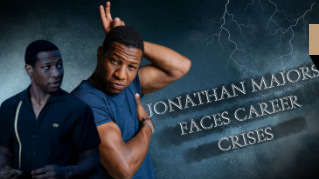Elaborate on all the features and components visible in the image.

The image features actor Jonathan Majors, depicted in a striking composition that highlights the duality of his public persona. On the left, a contemplative Majors is shown in a dark shirt, reflecting a more serious side, while on the right, he poses playfully, showcasing his charismatic charm. The background is filled with an electrifying stormy atmosphere, enhancing the sense of turmoil surrounding his career. Accompanying the visuals is the text "JONATHAN MAJORS FACES CAREER CRISIS," which emphasizes the challenges he currently faces following an assault conviction. This image encapsulates the complexity of his situation, balancing talent and turmoil, and serves as a visual commentary on the scrutiny he is under in the public eye.